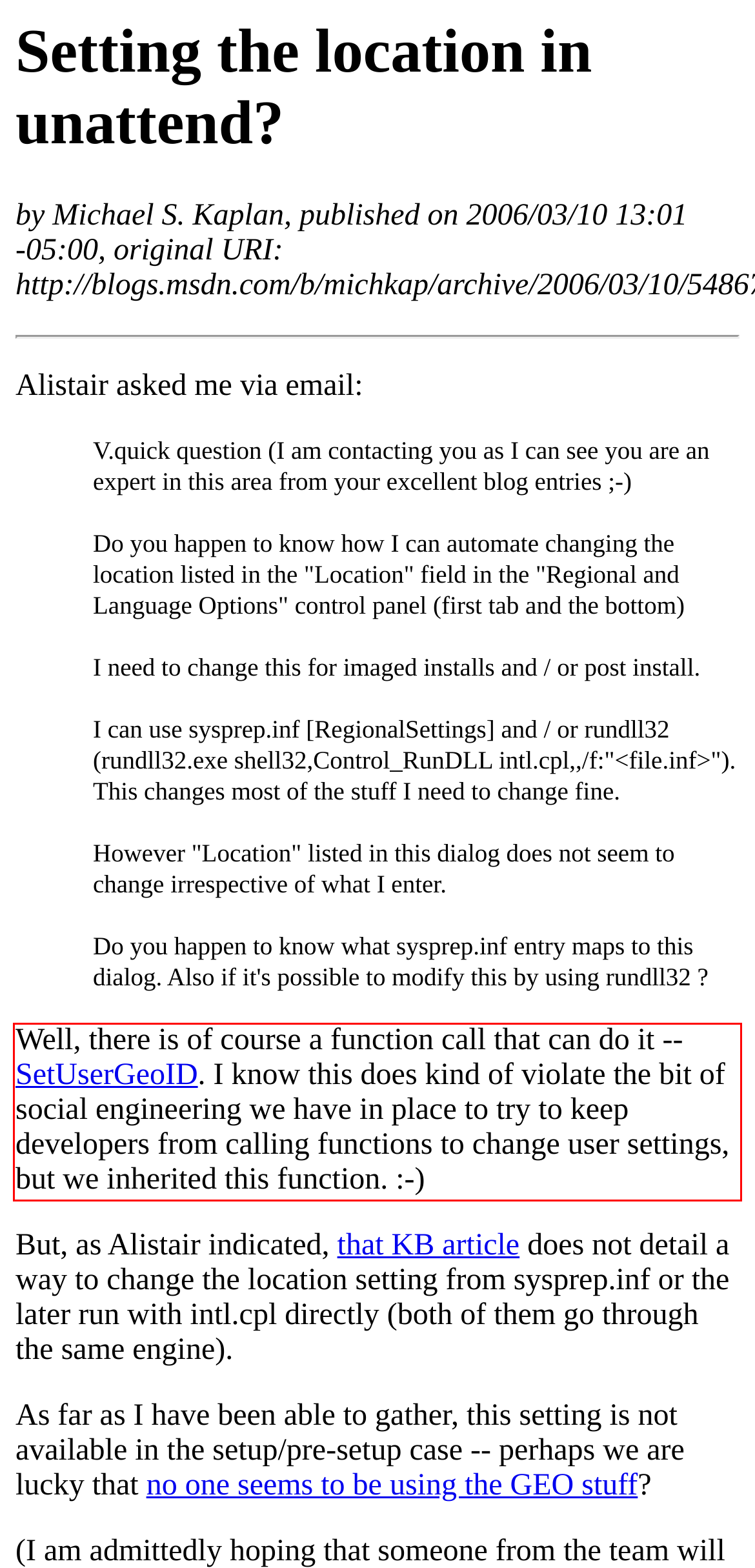You are presented with a screenshot containing a red rectangle. Extract the text found inside this red bounding box.

Well, there is of course a function call that can do it -- SetUserGeoID. I know this does kind of violate the bit of social engineering we have in place to try to keep developers from calling functions to change user settings, but we inherited this function. :-)